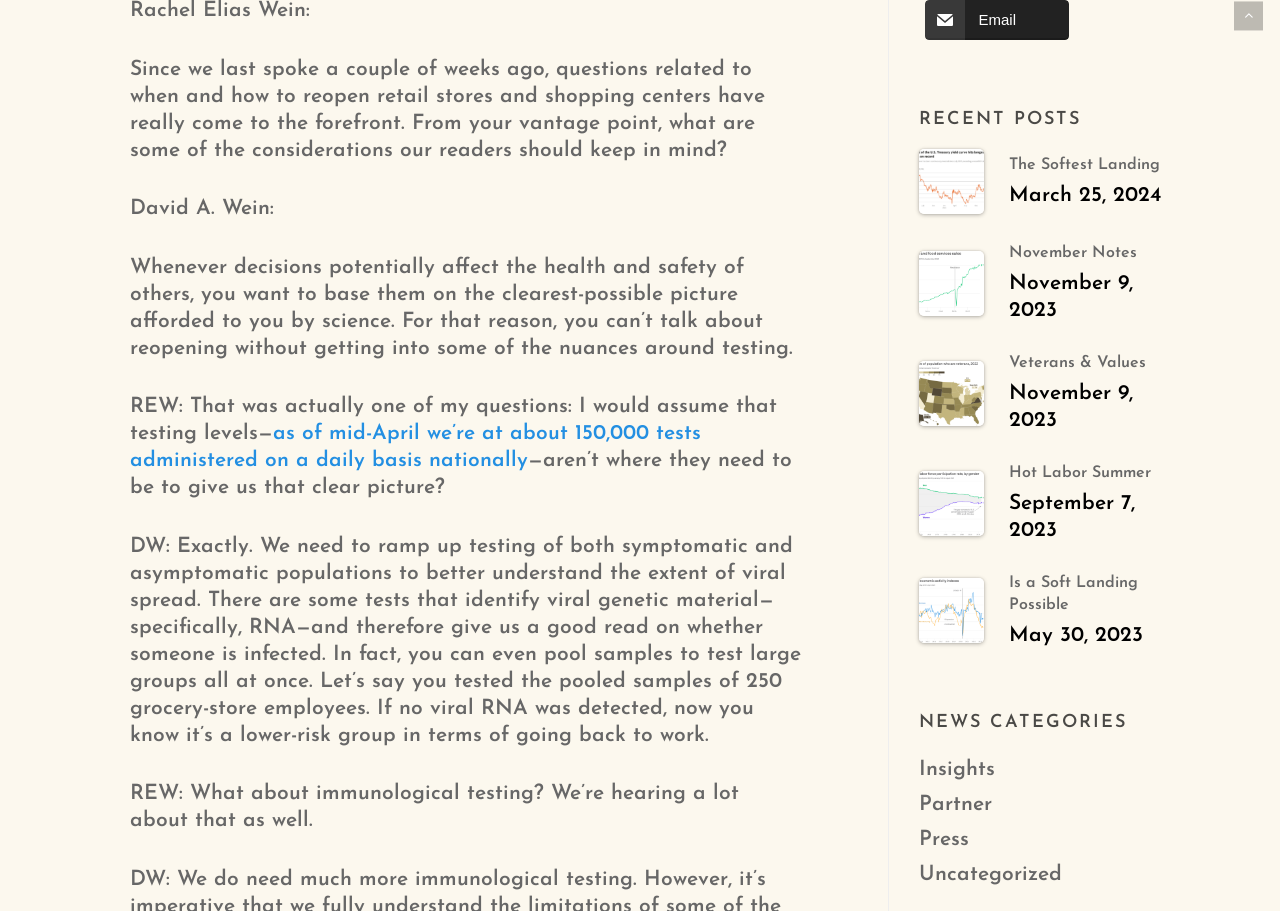What type of testing is mentioned besides viral genetic material testing?
Please answer the question with a detailed response using the information from the screenshot.

In addition to testing that identifies viral genetic material, the conversation also mentions immunological testing as another type of testing being discussed.